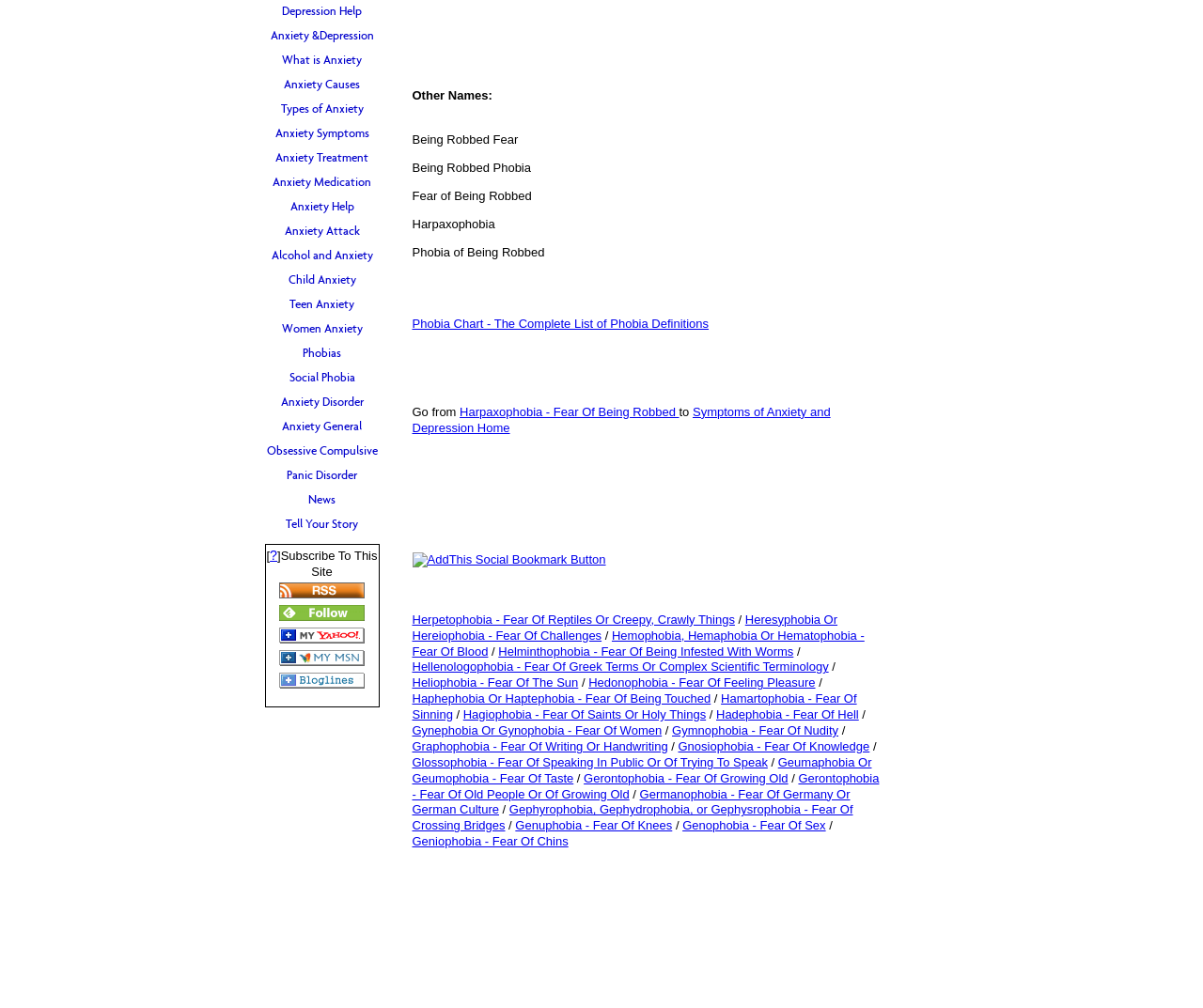Extract the bounding box for the UI element that matches this description: "Phobias".

[0.217, 0.338, 0.318, 0.362]